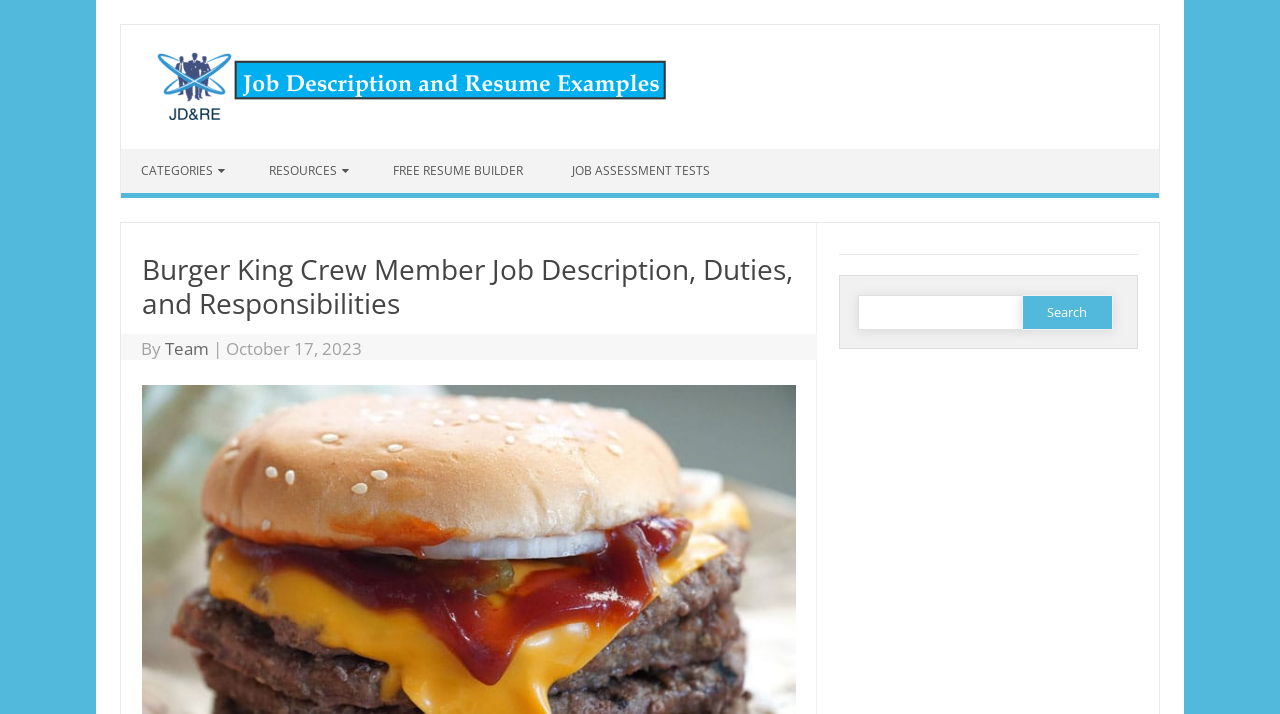Indicate the bounding box coordinates of the element that must be clicked to execute the instruction: "Go to Job Description And Resume Examples". The coordinates should be given as four float numbers between 0 and 1, i.e., [left, top, right, bottom].

[0.108, 0.143, 0.52, 0.175]